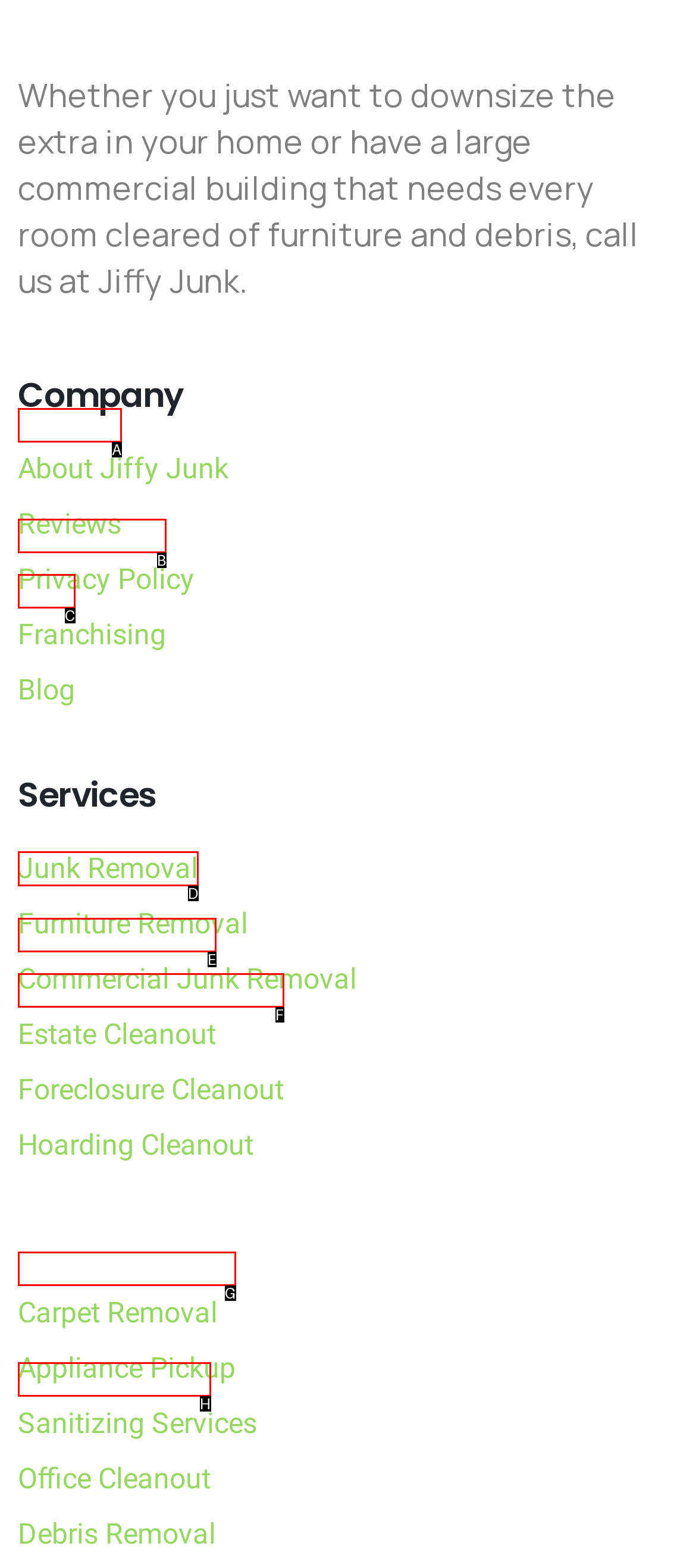Identify the letter of the UI element you should interact with to perform the task: Get junk removal services
Reply with the appropriate letter of the option.

D